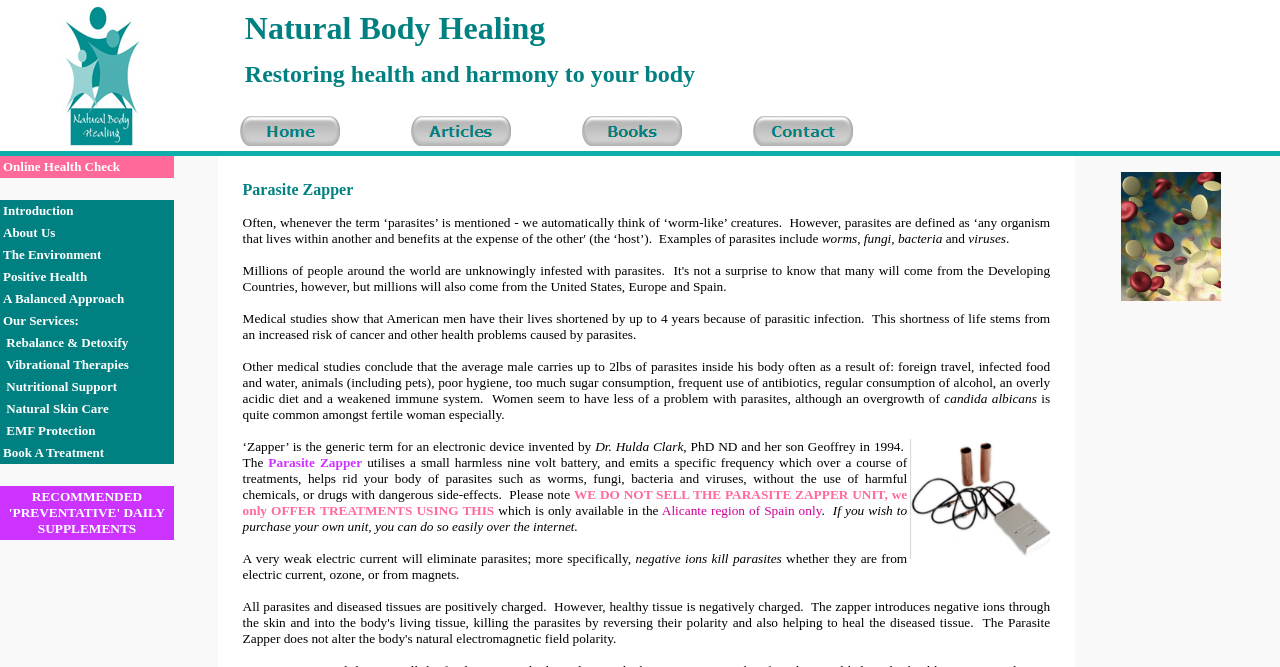Reply to the question with a single word or phrase:
What is the first service offered by the website?

Online Health Check